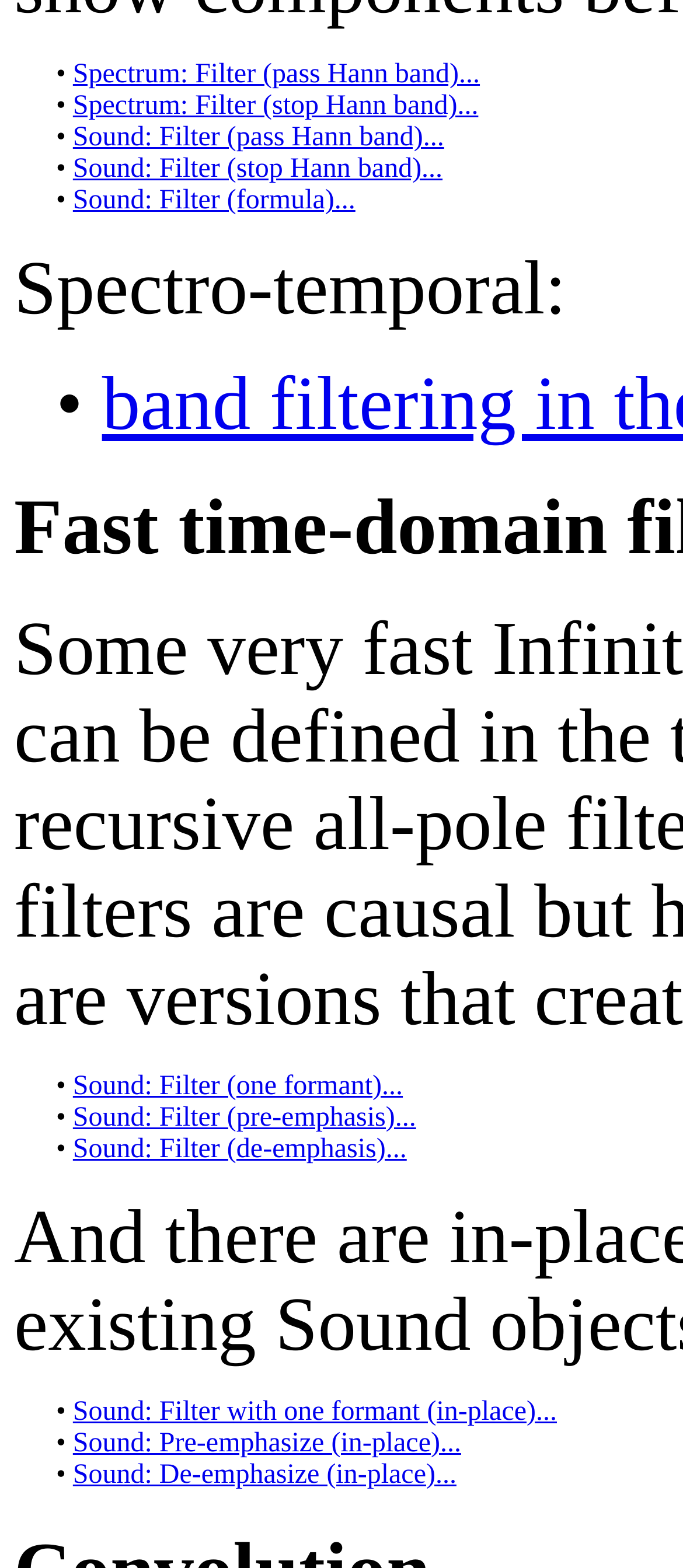Using the provided element description "Spectrum: Filter (pass Hann band)...", determine the bounding box coordinates of the UI element.

[0.107, 0.038, 0.703, 0.057]